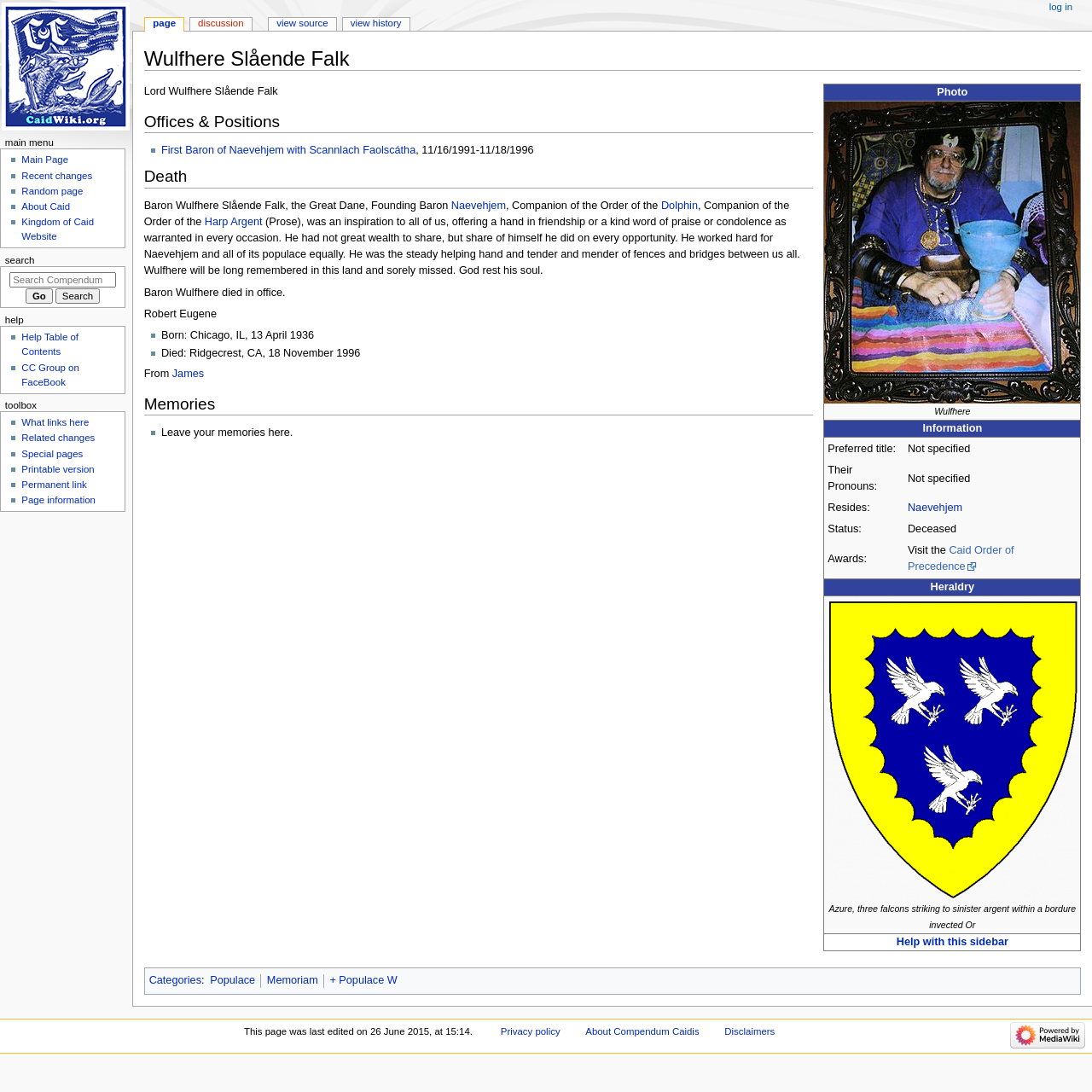Identify the bounding box coordinates for the UI element described by the following text: "Special pages". Provide the coordinates as four float numbers between 0 and 1, in the format [left, top, right, bottom].

[0.02, 0.411, 0.076, 0.42]